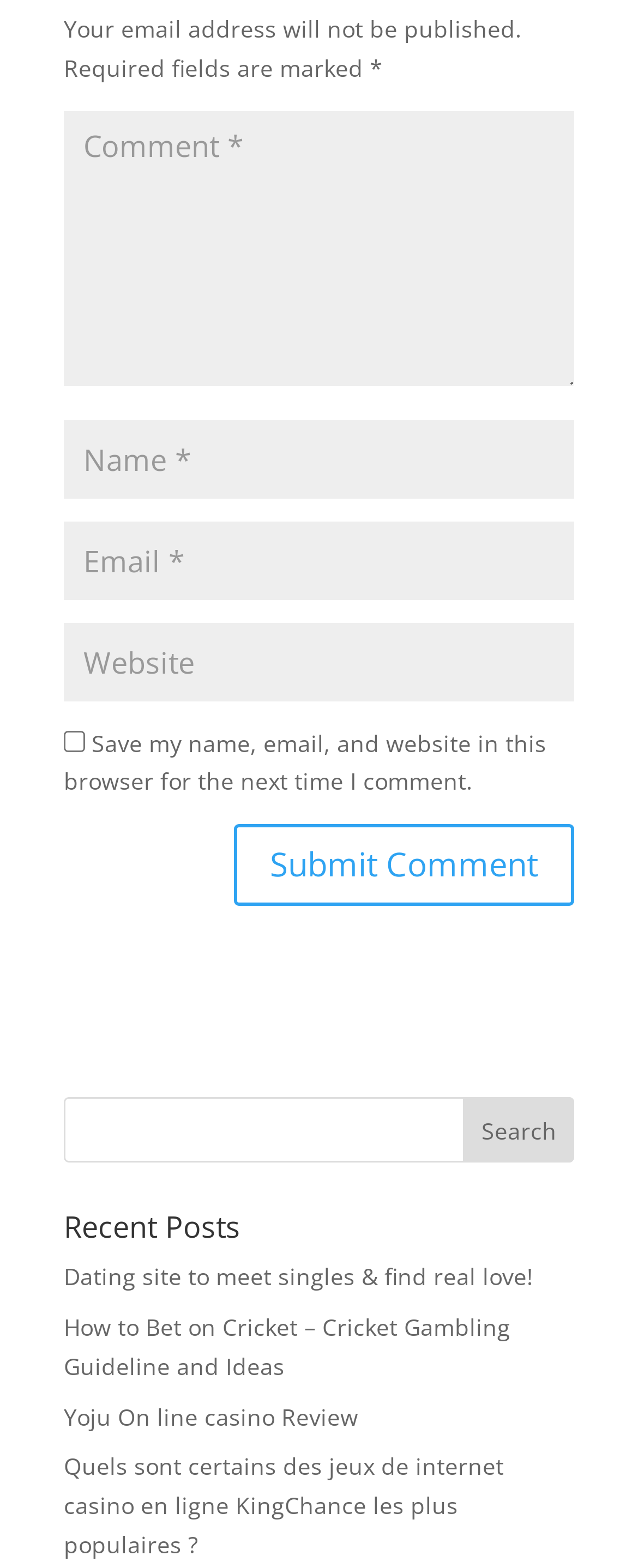Please find the bounding box coordinates of the element's region to be clicked to carry out this instruction: "Enter a comment".

[0.1, 0.102, 0.9, 0.277]